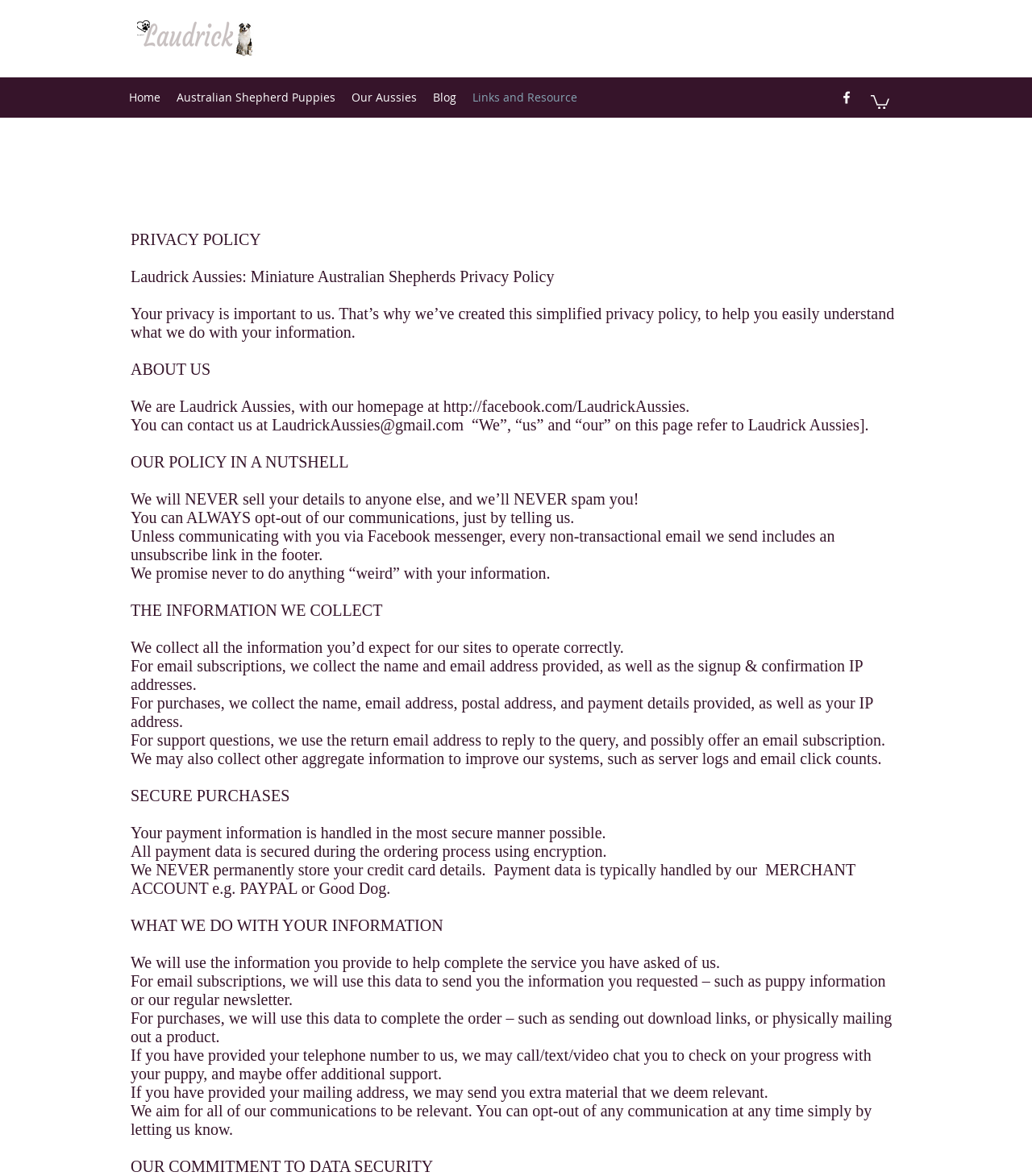Pinpoint the bounding box coordinates of the clickable area needed to execute the instruction: "Go to Home page". The coordinates should be specified as four float numbers between 0 and 1, i.e., [left, top, right, bottom].

[0.117, 0.073, 0.163, 0.093]